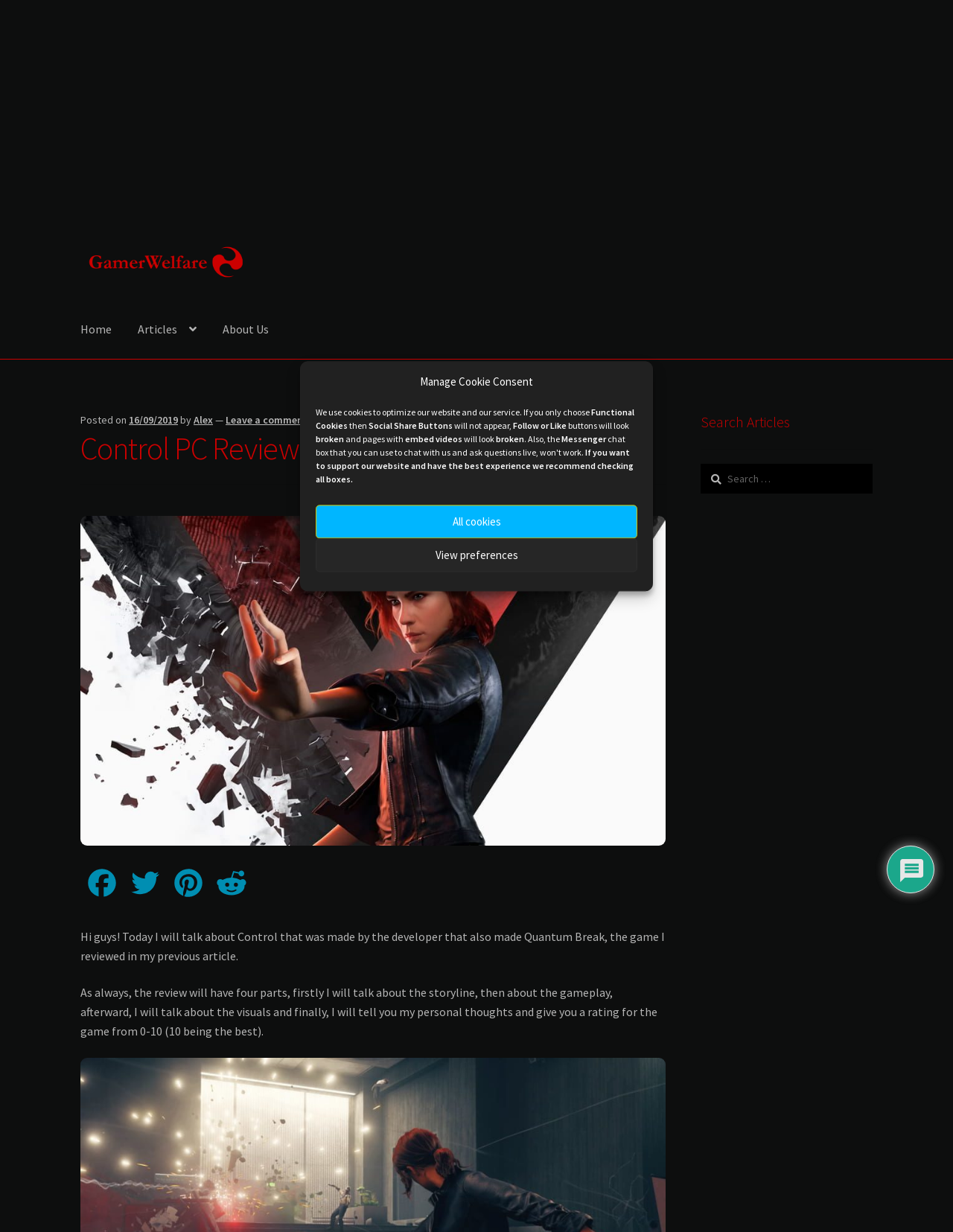Please extract the primary headline from the webpage.

Control PC Review